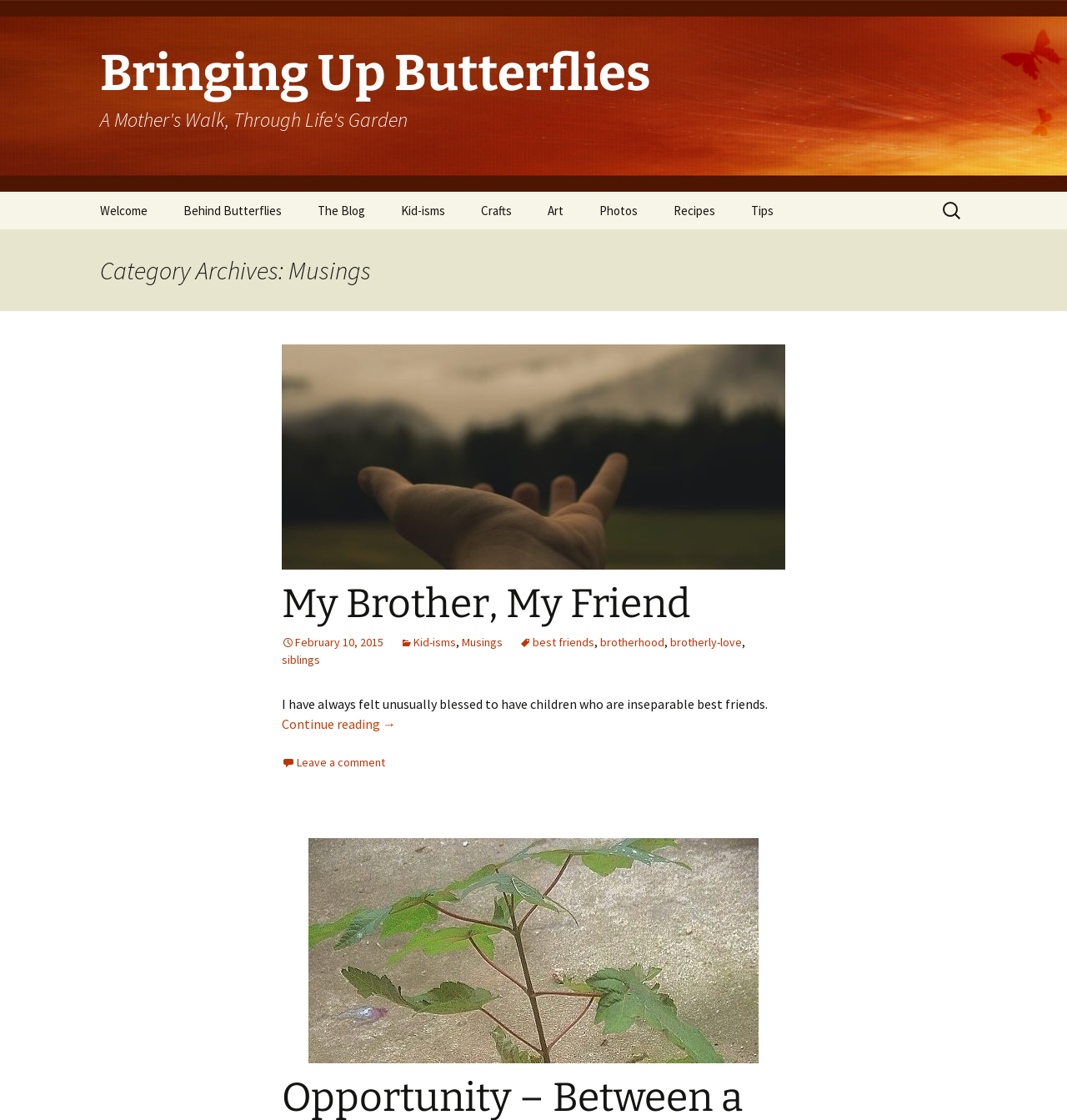Kindly determine the bounding box coordinates for the area that needs to be clicked to execute this instruction: "Leave a comment".

[0.264, 0.674, 0.361, 0.688]